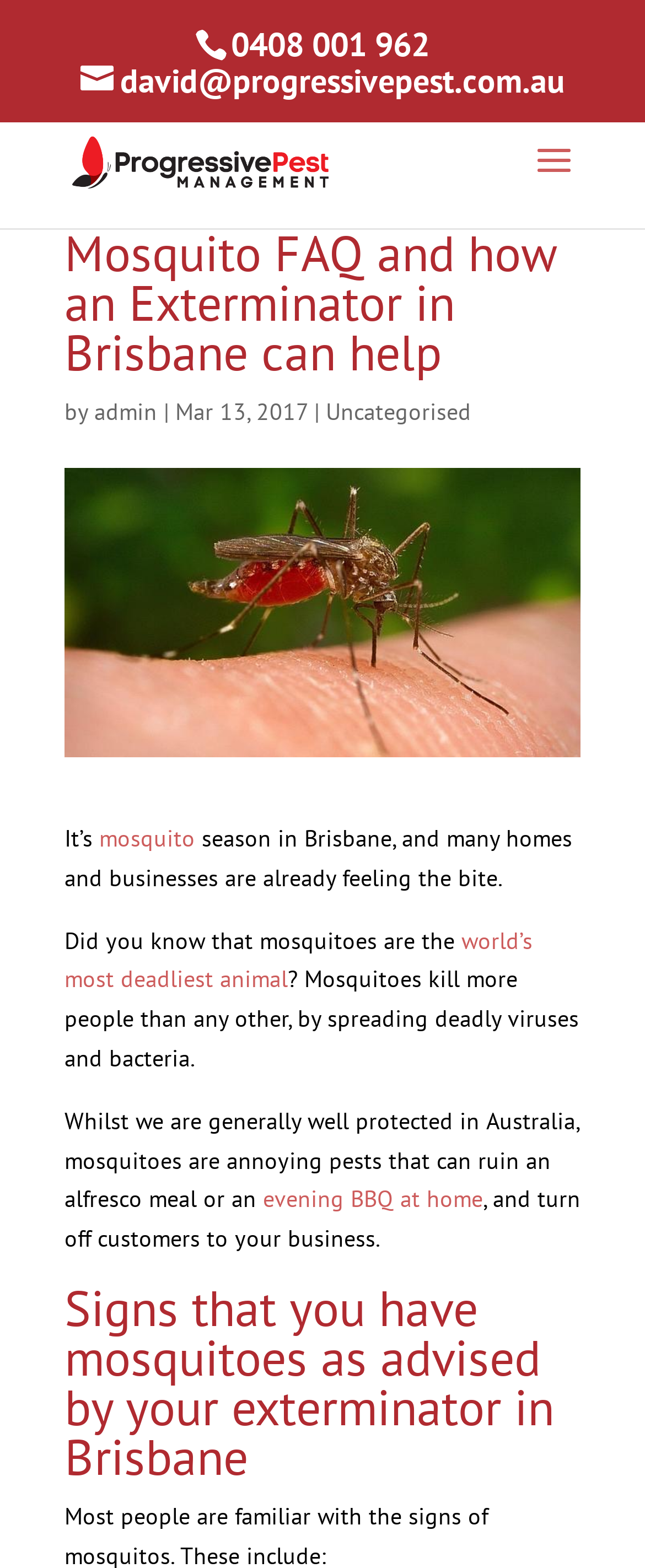What is the purpose of the webpage?
Using the information presented in the image, please offer a detailed response to the question.

I found the purpose of the webpage by looking at the content of the webpage, which provides information about mosquitoes, their effects, and how an exterminator in Brisbane can help. The webpage is not trying to sell a product or service, but rather educate the reader about mosquitoes and the services of an exterminator.